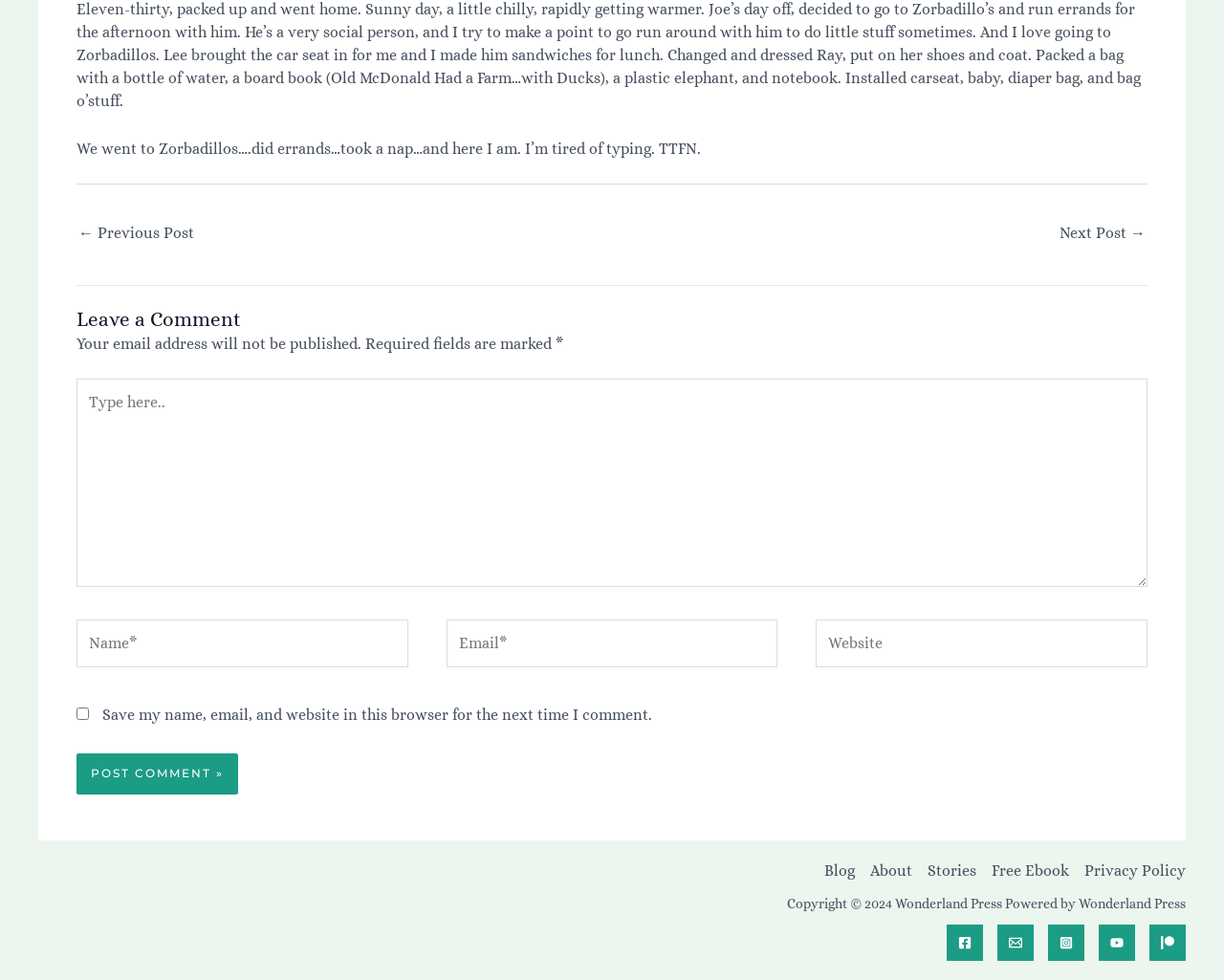Locate the bounding box coordinates of the element that needs to be clicked to carry out the instruction: "Visit the blog". The coordinates should be given as four float numbers ranging from 0 to 1, i.e., [left, top, right, bottom].

[0.673, 0.879, 0.705, 0.897]